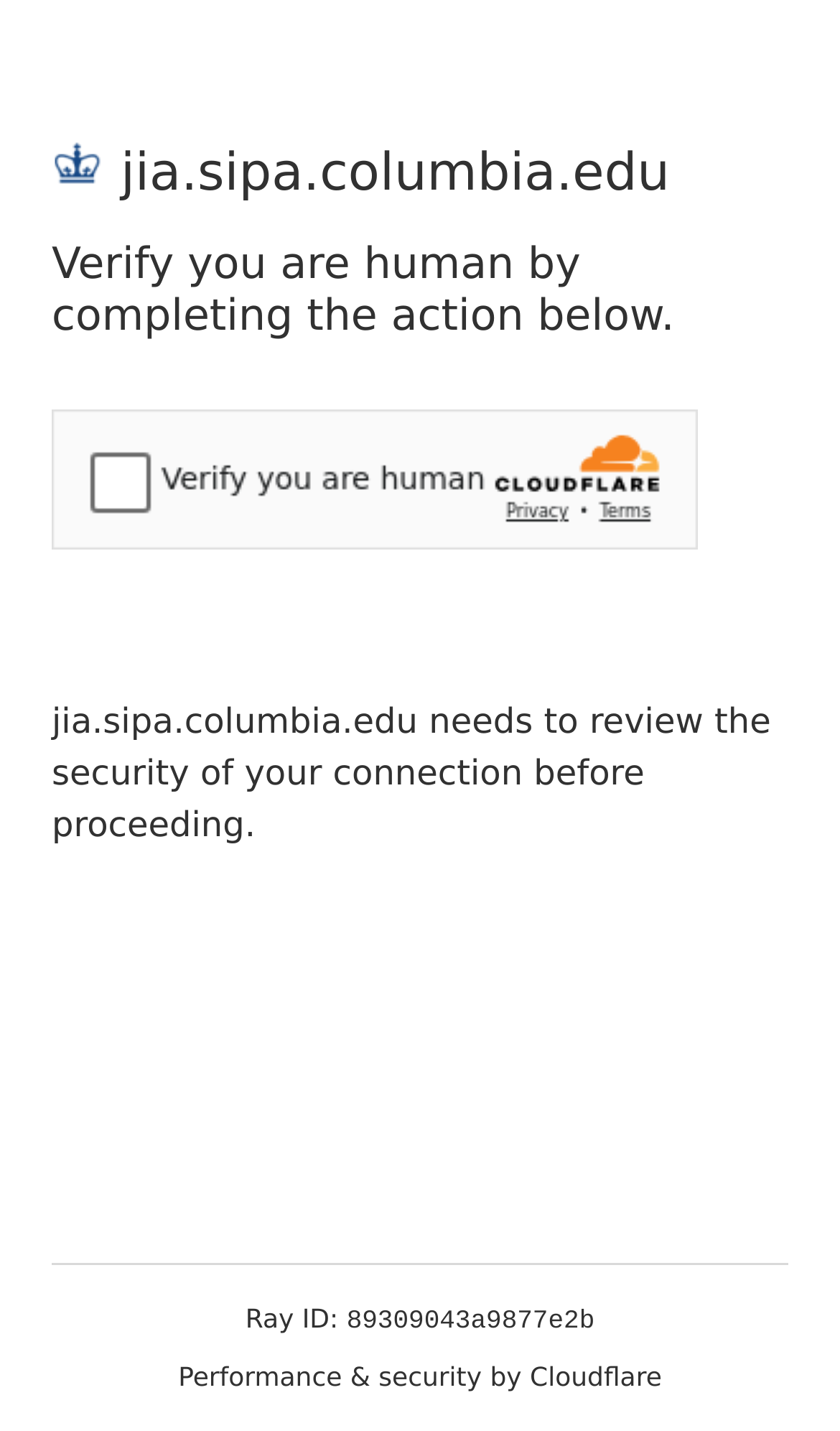What is the purpose of the security challenge?
Look at the image and respond to the question as thoroughly as possible.

The purpose of the security challenge is to verify that the user is human and not a bot, as indicated by the heading 'Verify you are human by completing the action below.' and the presence of a Cloudflare security challenge widget.